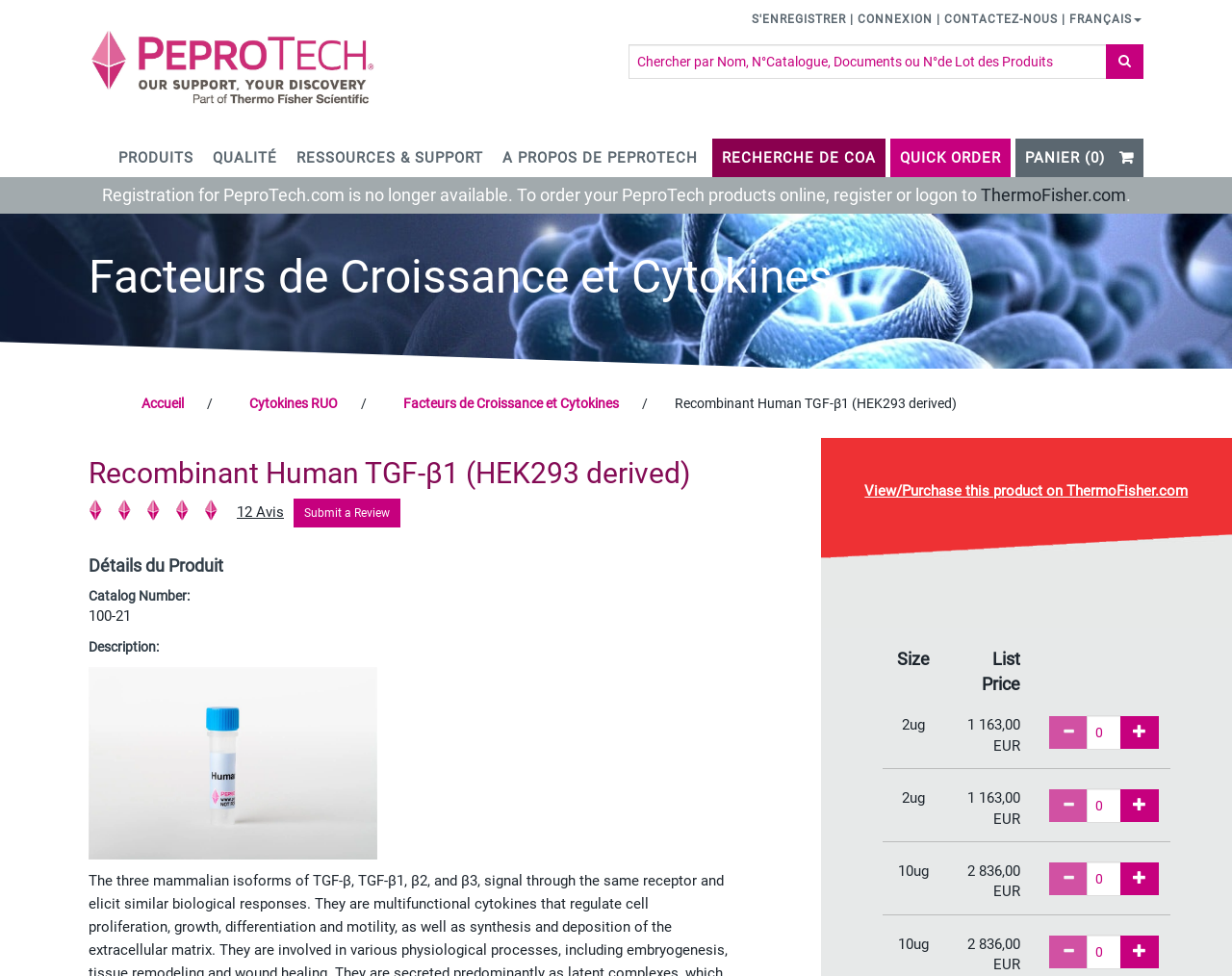Identify and extract the main heading of the webpage.

Facteurs de Croissance et Cytokines